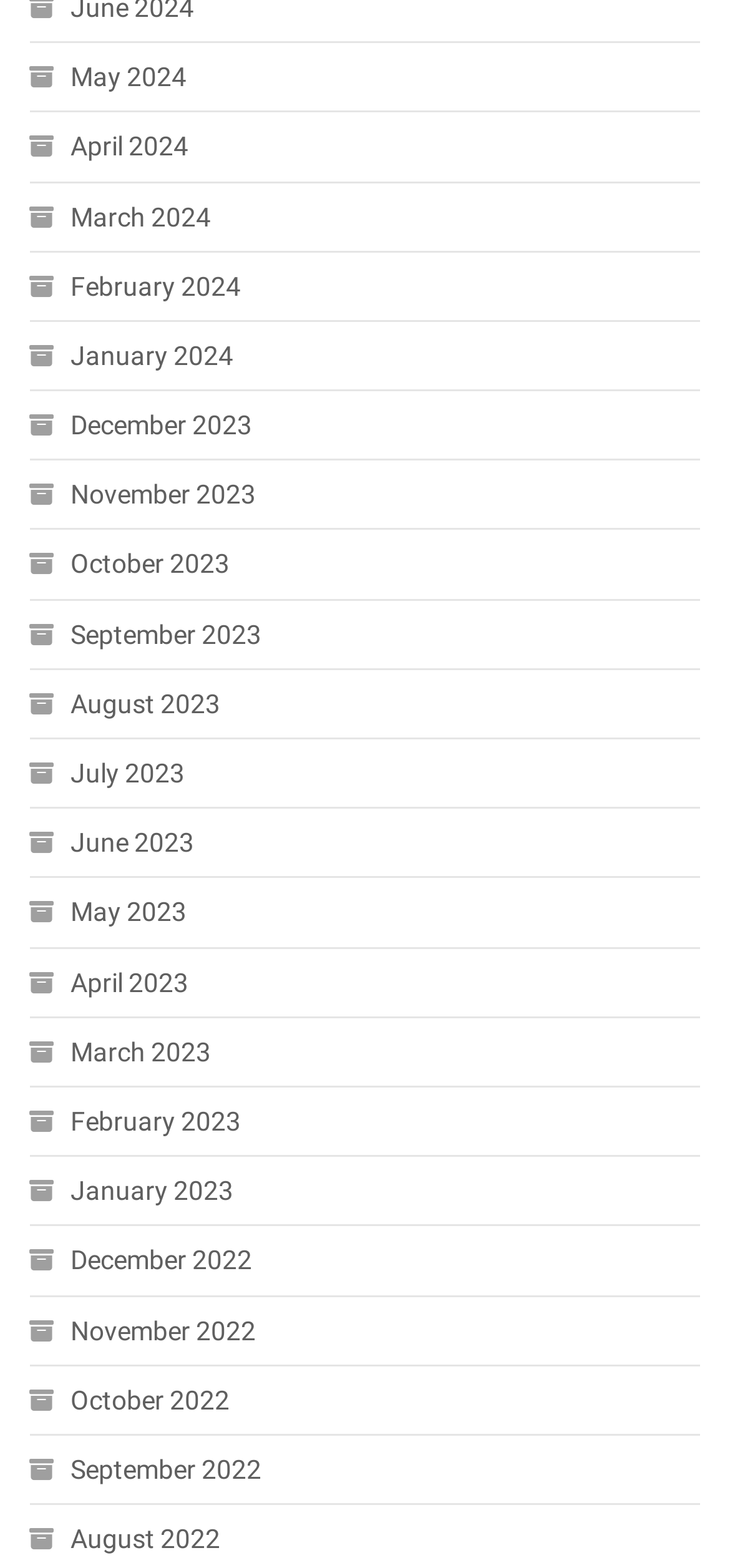How many months are listed in 2024?
Please analyze the image and answer the question with as much detail as possible.

I counted the number of links with '2024' in their text and found that there are 5 months listed in 2024, which are May, April, March, February, and January.